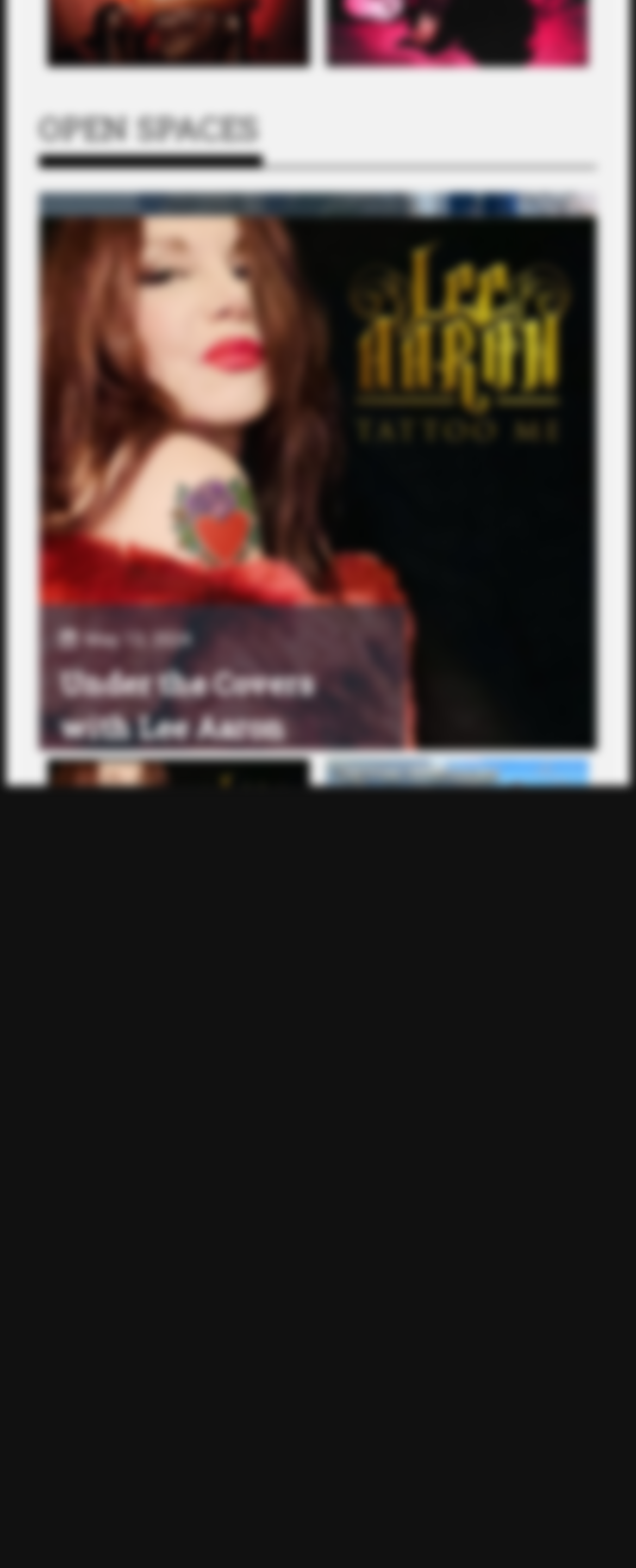What is the purpose of this webpage?
Answer the question with a single word or phrase by looking at the picture.

Event listing